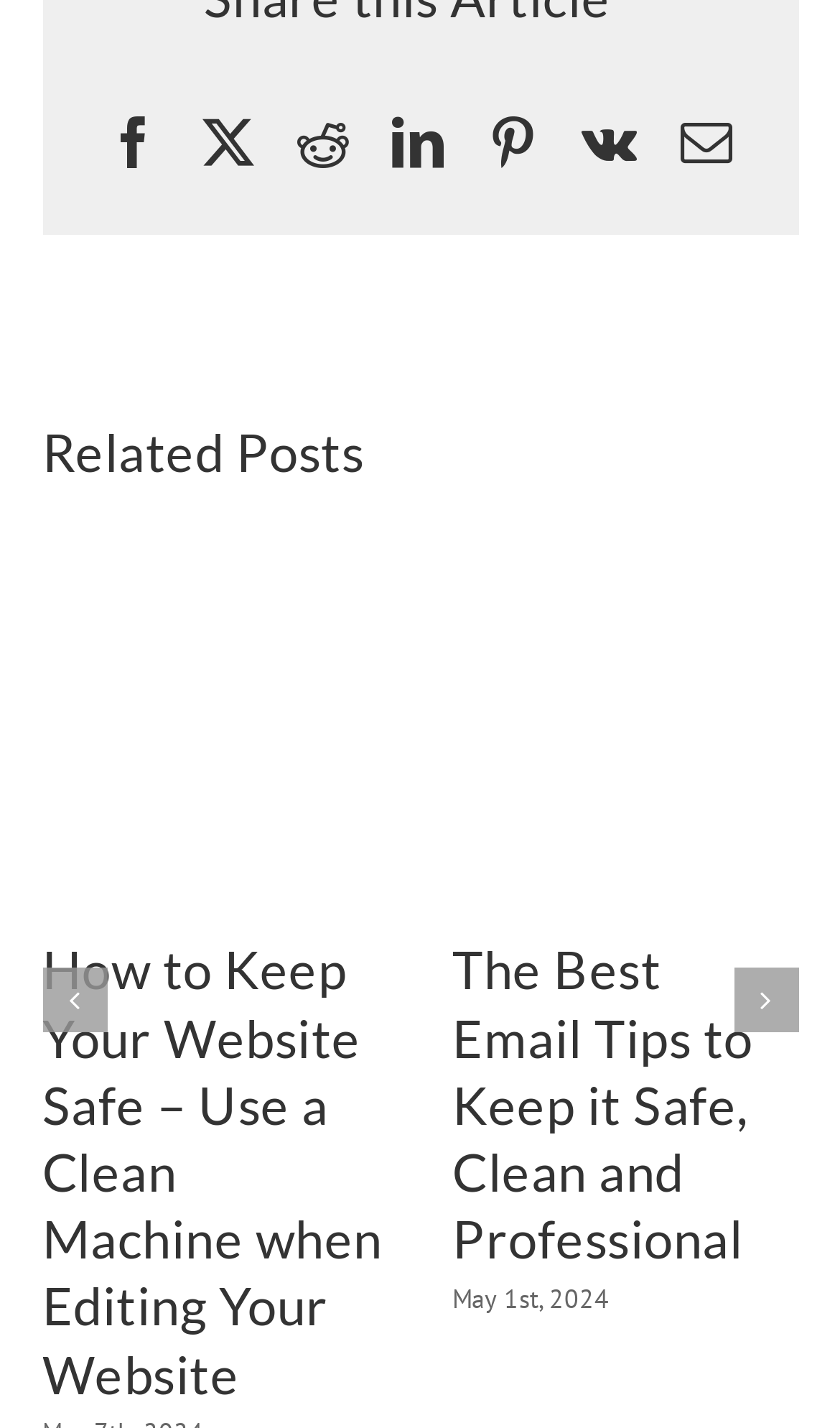Identify the bounding box coordinates of the element that should be clicked to fulfill this task: "Click on LinkedIn". The coordinates should be provided as four float numbers between 0 and 1, i.e., [left, top, right, bottom].

[0.441, 0.07, 0.554, 0.133]